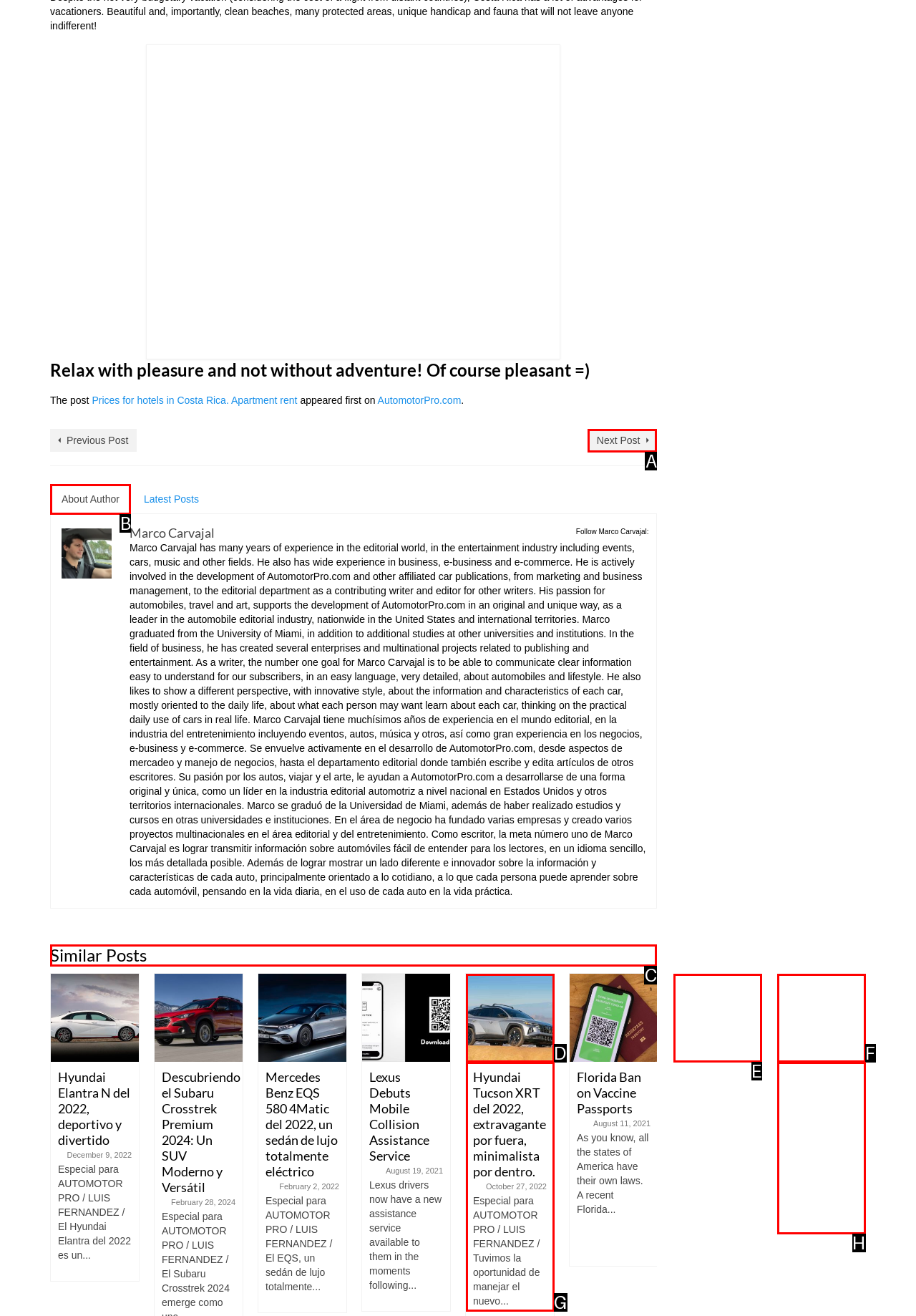Indicate which UI element needs to be clicked to fulfill the task: View the 'Similar Posts' section
Answer with the letter of the chosen option from the available choices directly.

C